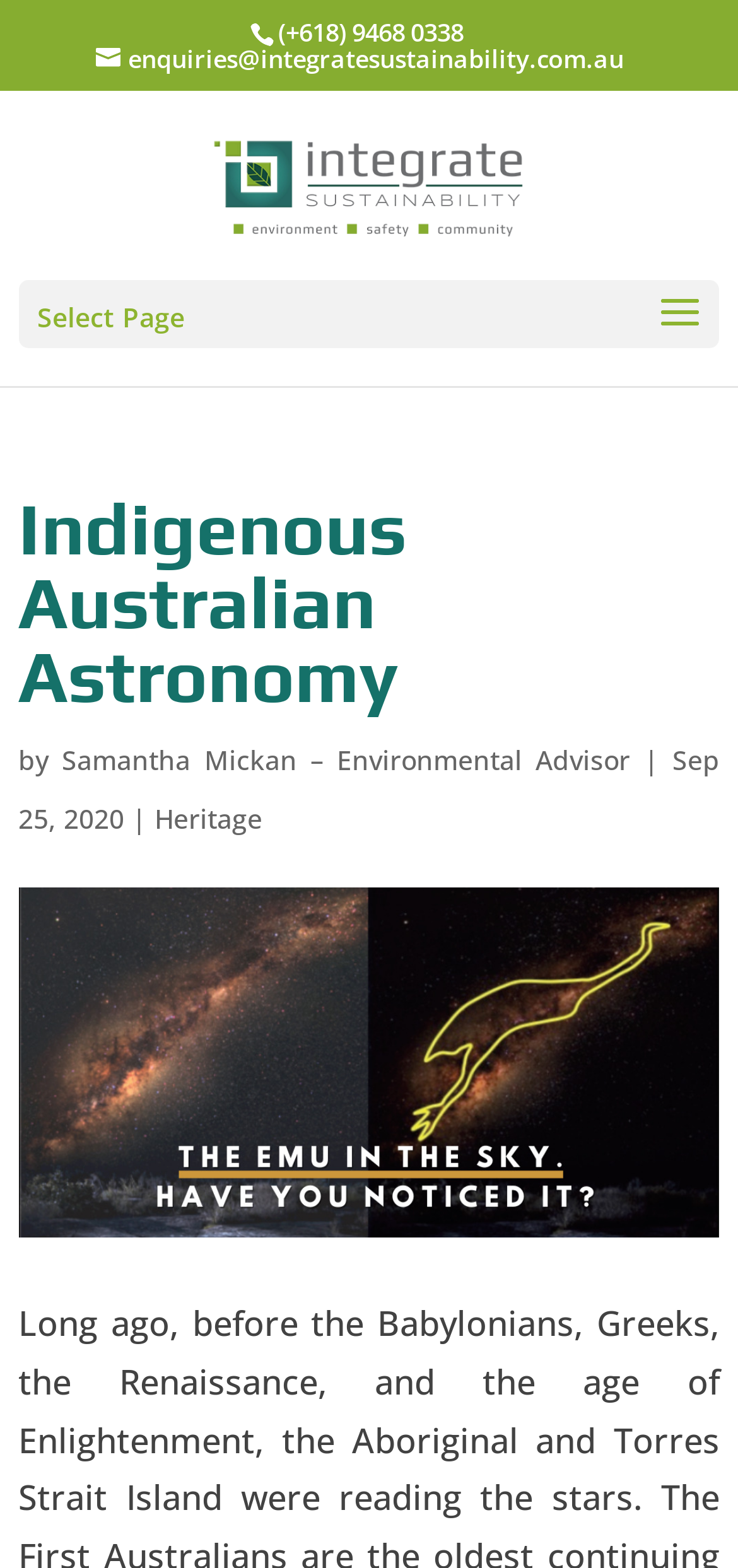Find the main header of the webpage and produce its text content.

Indigenous Australian Astronomy